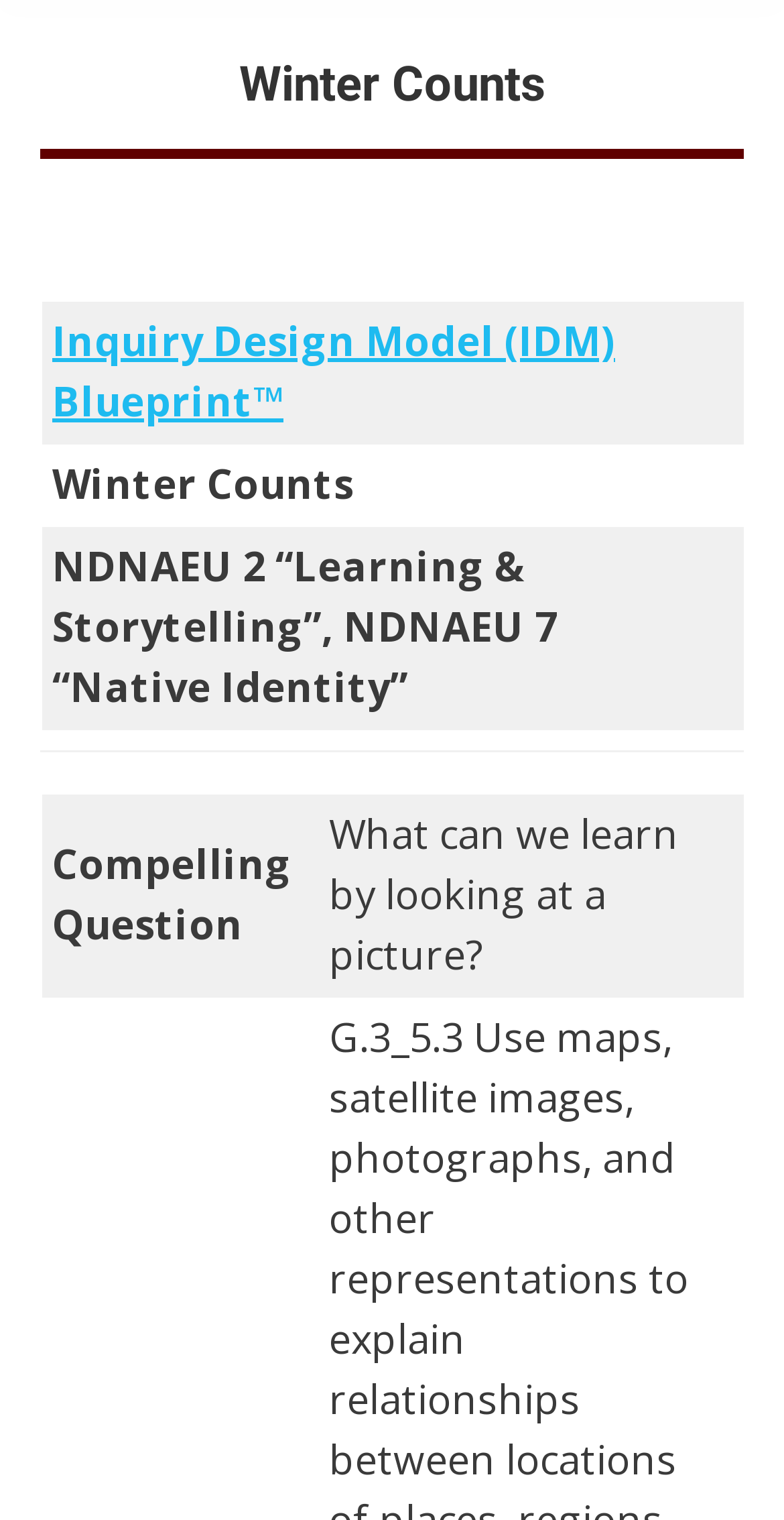Use a single word or phrase to answer the question: What is the topic of the Winter Counts teaching?

Native Identity and Learning & Storytelling